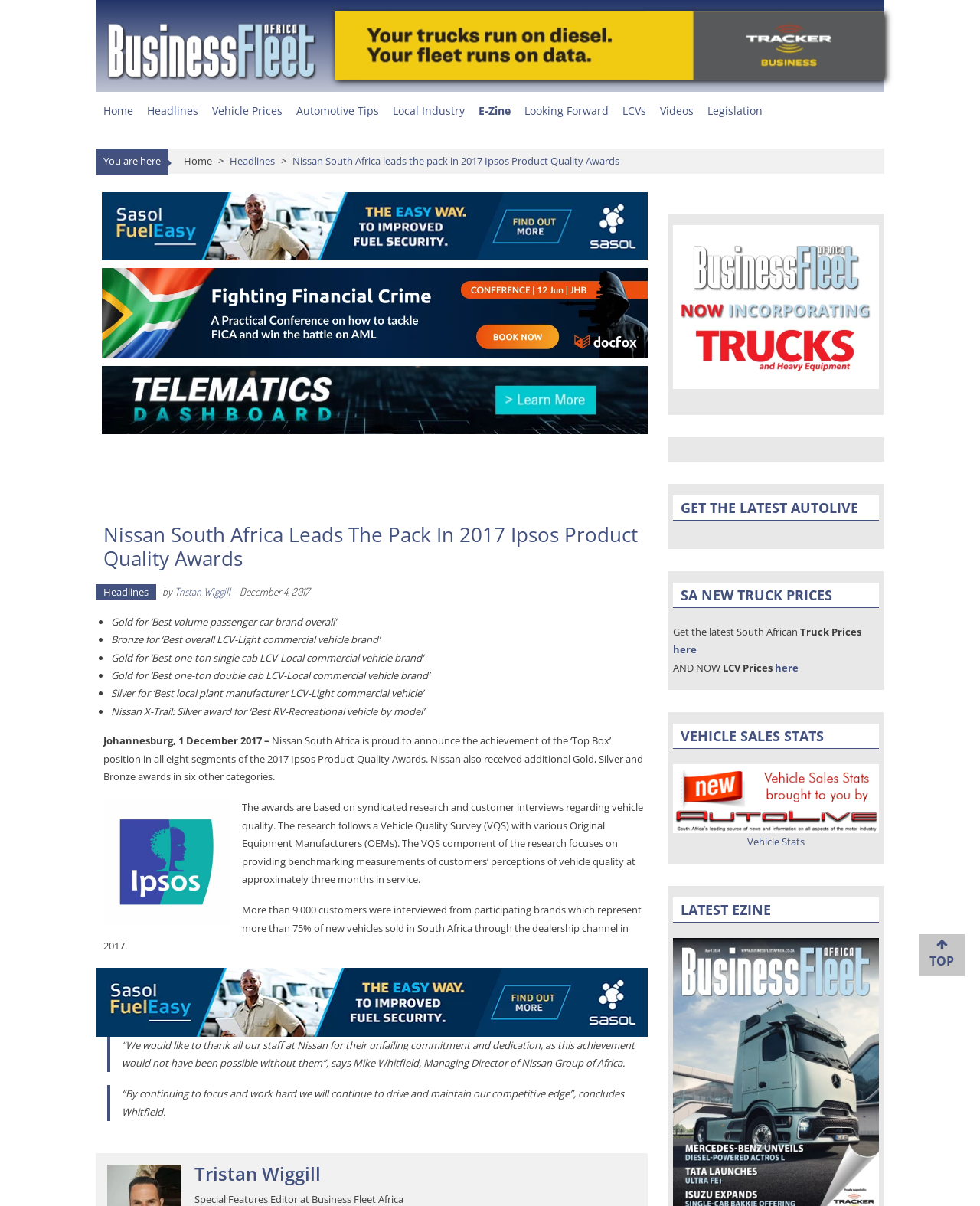How many awards did Nissan receive in total?
Examine the image closely and answer the question with as much detail as possible.

I found the answer by reading the article, which mentions that Nissan received awards in all eight segments of the 2017 Ipsos Product Quality Awards.